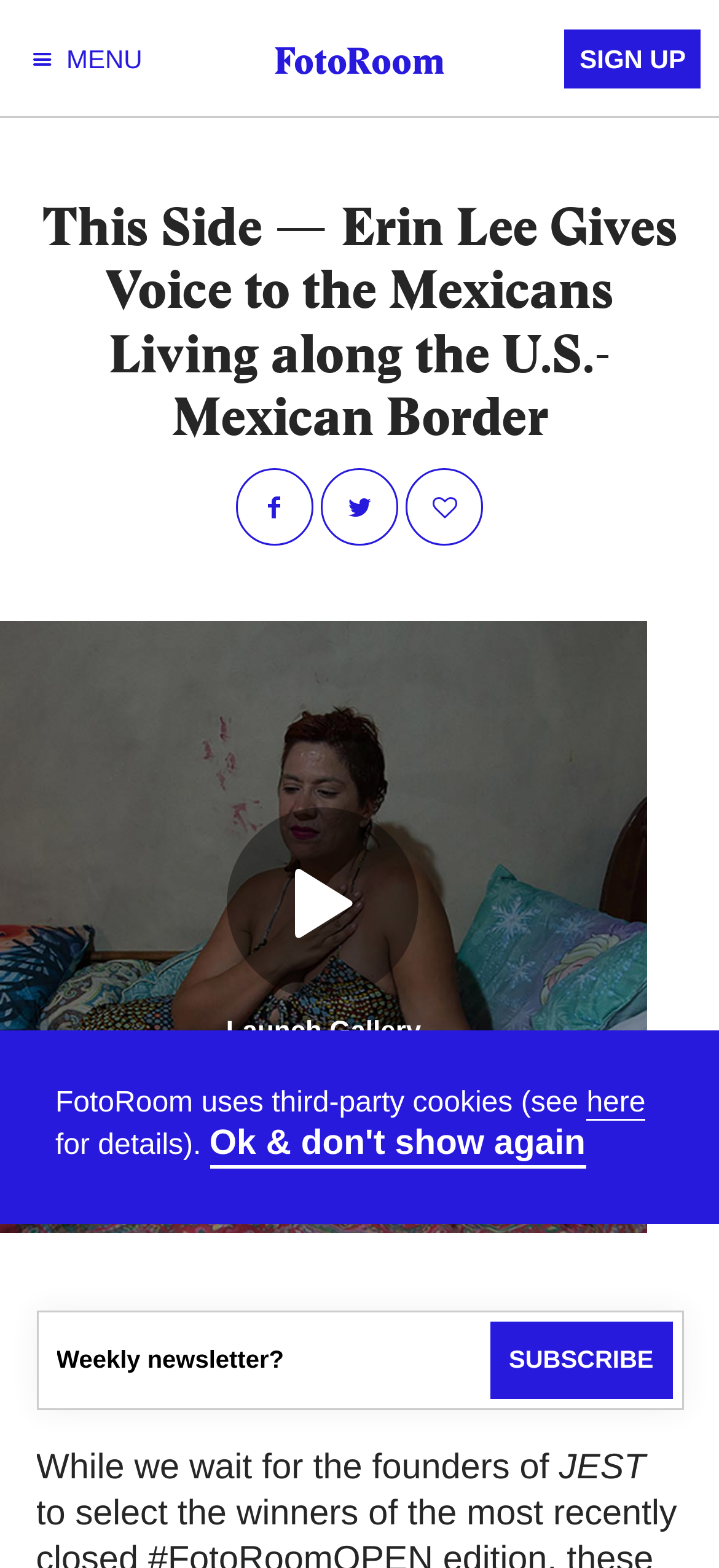Based on the description "value="Subscribe"", find the bounding box of the specified UI element.

[0.682, 0.843, 0.935, 0.892]